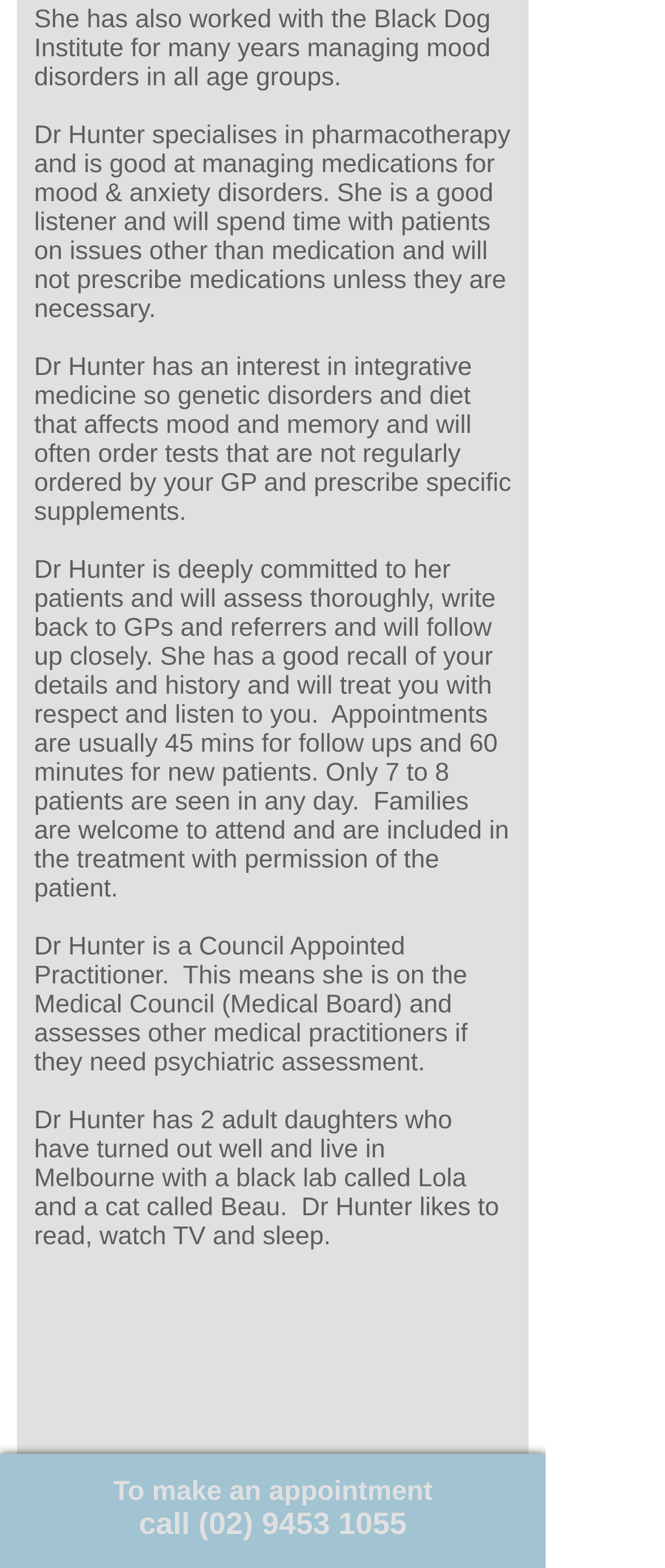What is Dr. Hunter's role in the Medical Council?
Please give a detailed and elaborate explanation in response to the question.

The webpage mentions that Dr. Hunter is a Council Appointed Practitioner, which means she is on the Medical Council (Medical Board) and assesses other medical practitioners if they need psychiatric assessment.